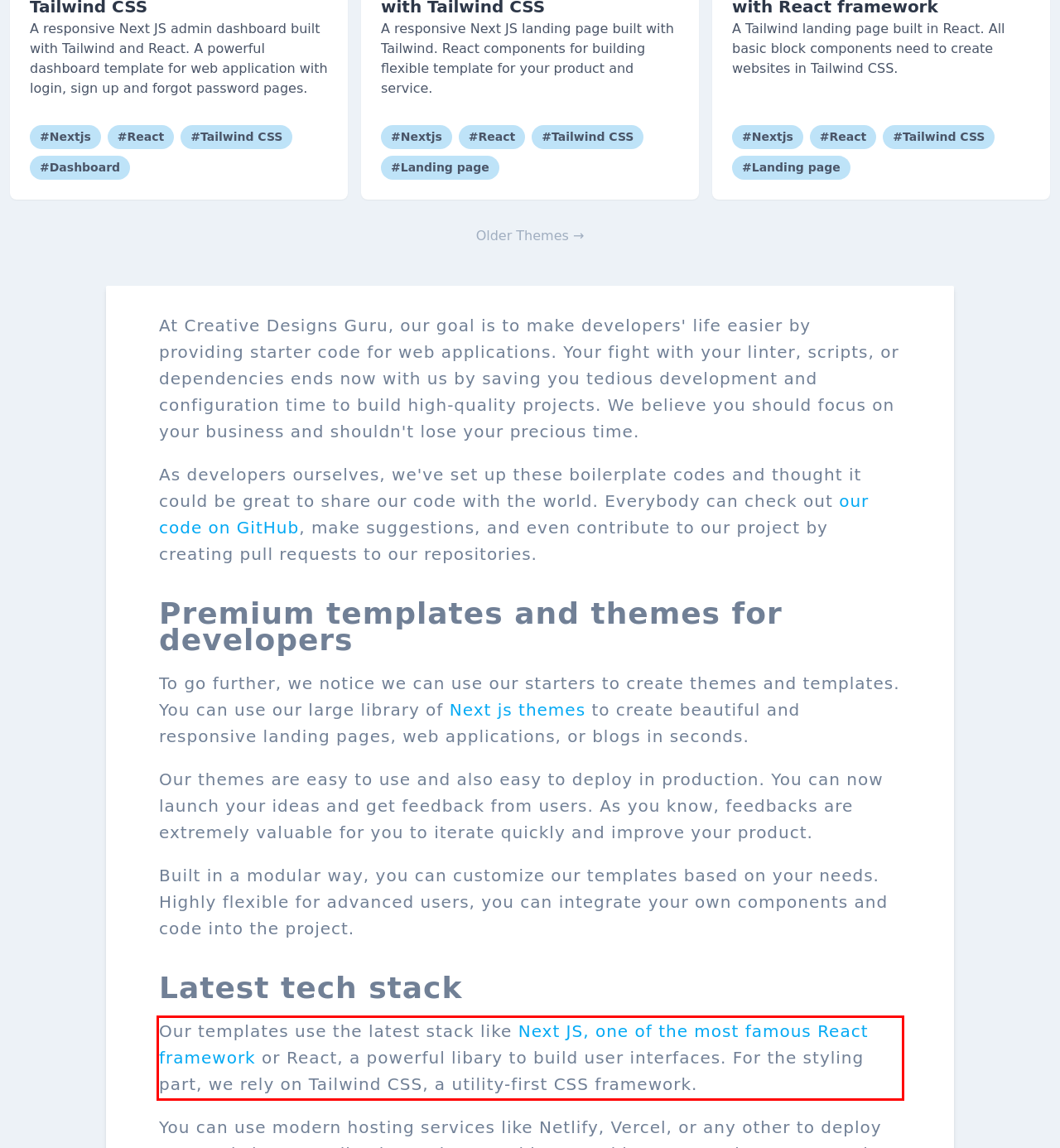You are looking at a screenshot of a webpage with a red rectangle bounding box. Use OCR to identify and extract the text content found inside this red bounding box.

Our templates use the latest stack like Next JS, one of the most famous React framework or React, a powerful libary to build user interfaces. For the styling part, we rely on Tailwind CSS, a utility-first CSS framework.